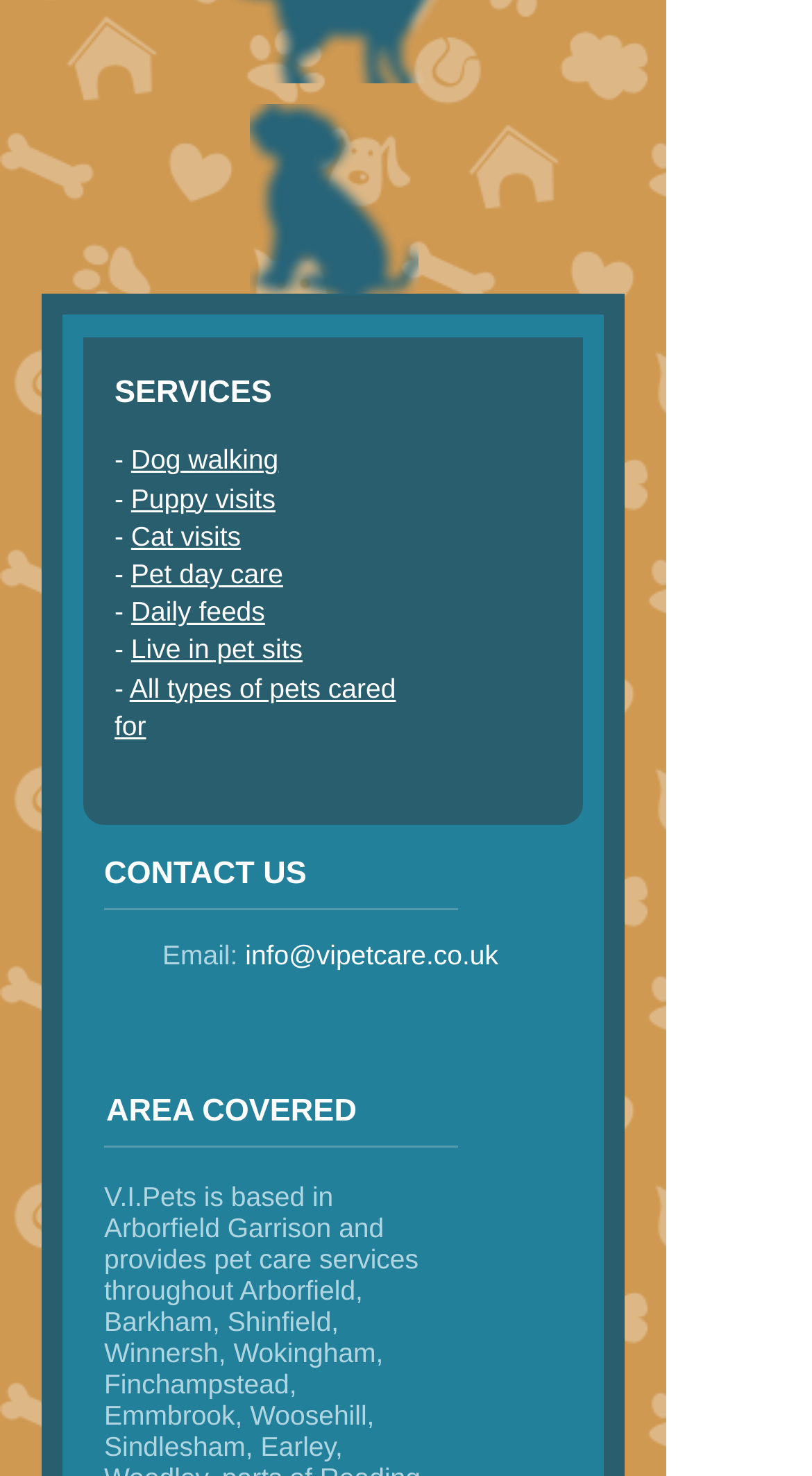Please identify the bounding box coordinates of the clickable element to fulfill the following instruction: "Contact us through email". The coordinates should be four float numbers between 0 and 1, i.e., [left, top, right, bottom].

[0.302, 0.636, 0.614, 0.657]